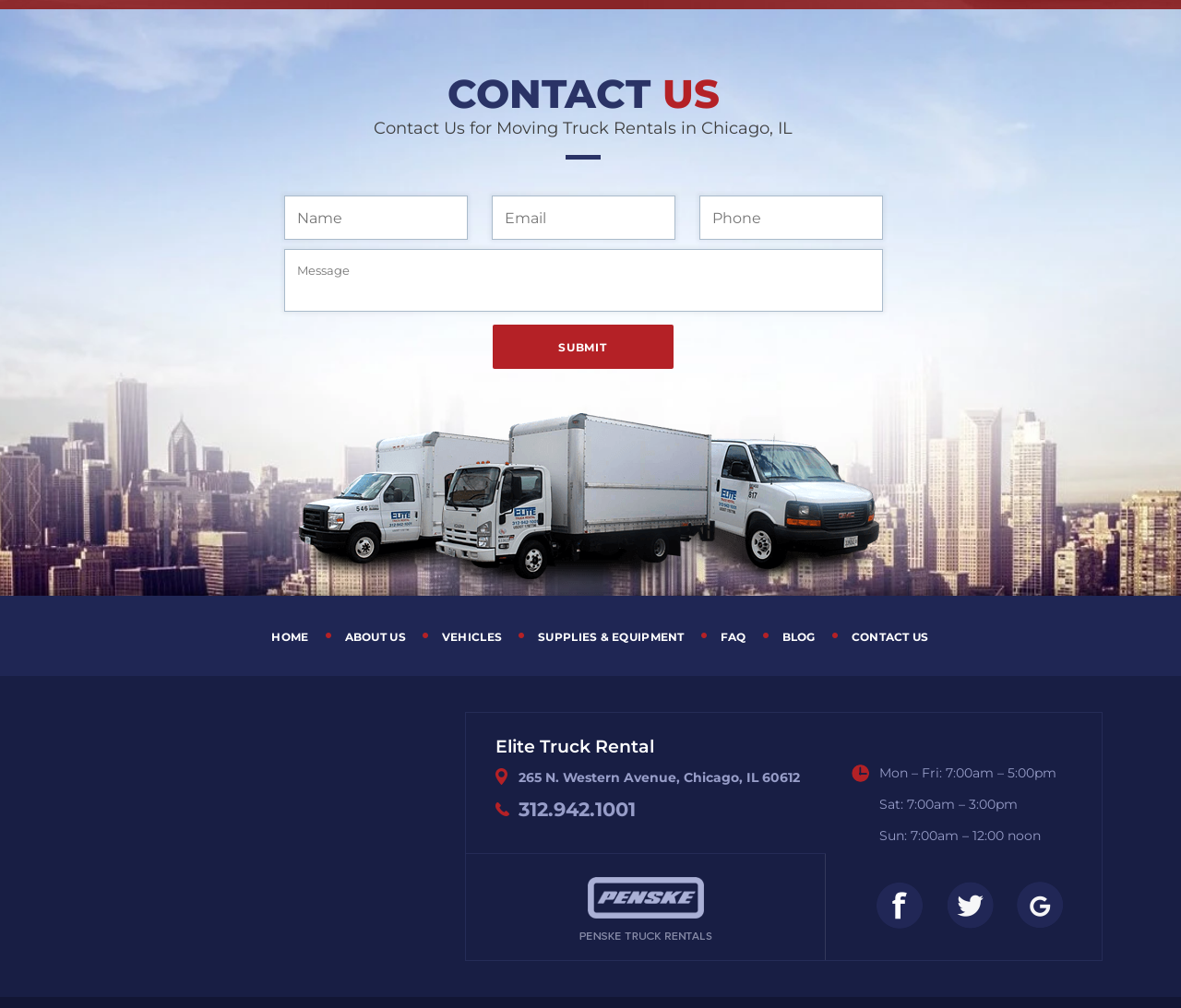Bounding box coordinates are specified in the format (top-left x, top-left y, bottom-right x, bottom-right y). All values are floating point numbers bounded between 0 and 1. Please provide the bounding box coordinate of the region this sentence describes: Elite Truck Rental

[0.42, 0.729, 0.554, 0.75]